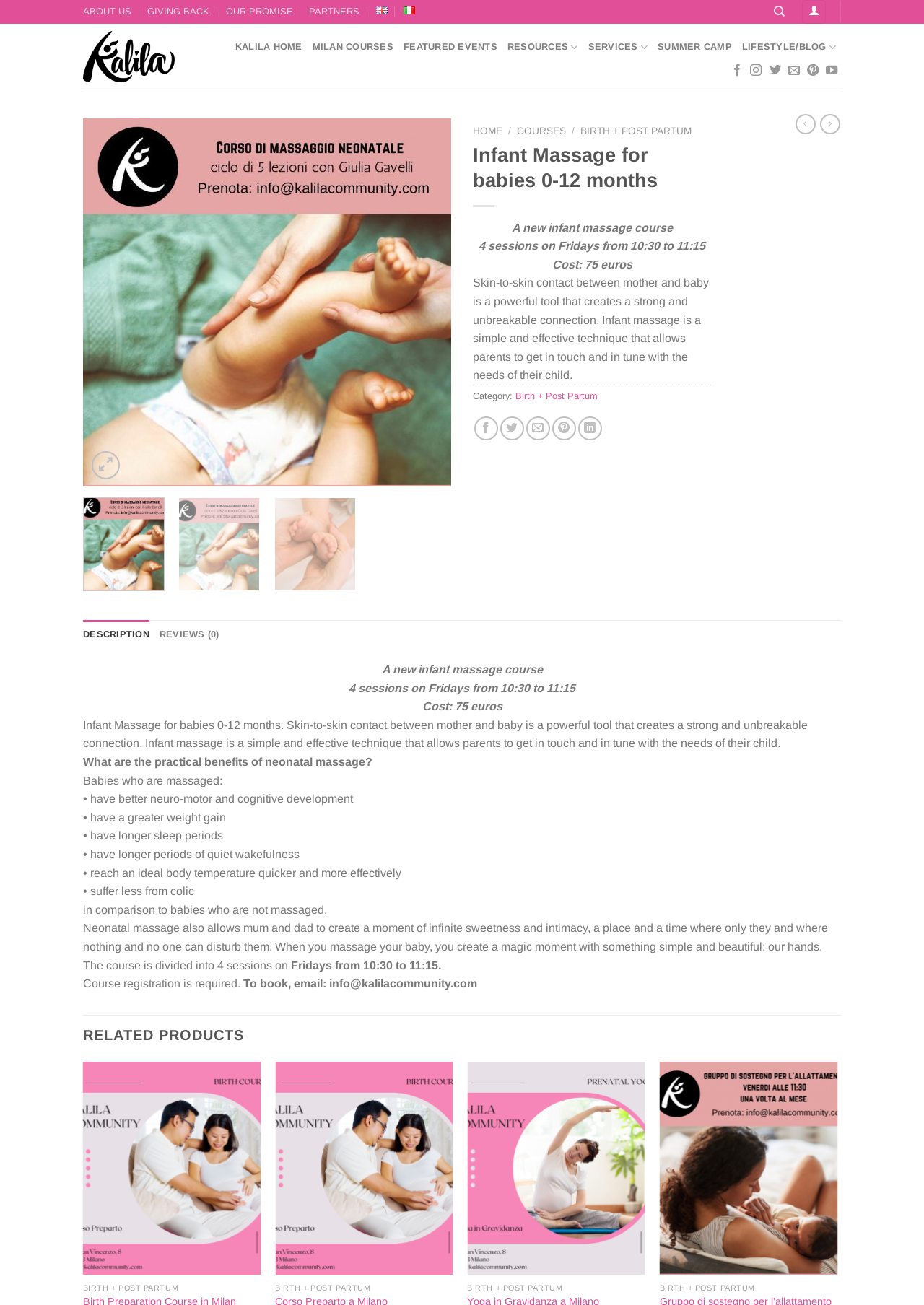How can parents register for the infant massage course?
Please craft a detailed and exhaustive response to the question.

I found the registration requirement for the infant massage course by looking at the webpage content, specifically the section that describes the course details, where it says 'Course registration is required'.